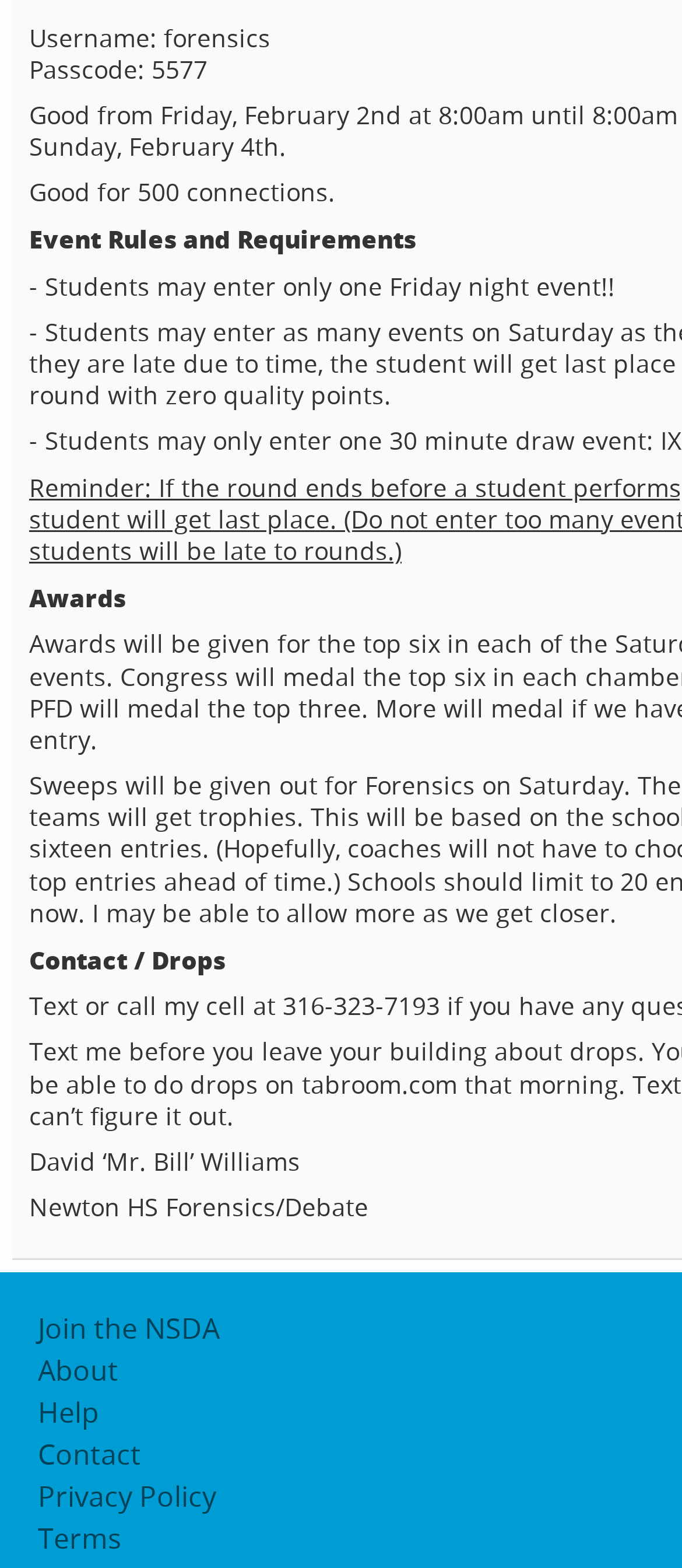Please analyze the image and provide a thorough answer to the question:
What is the event rule for students?

The event rule for students is mentioned in the StaticText element with the text '- Students may enter only one Friday night event!!' which is part of the 'Event Rules and Requirements' section.